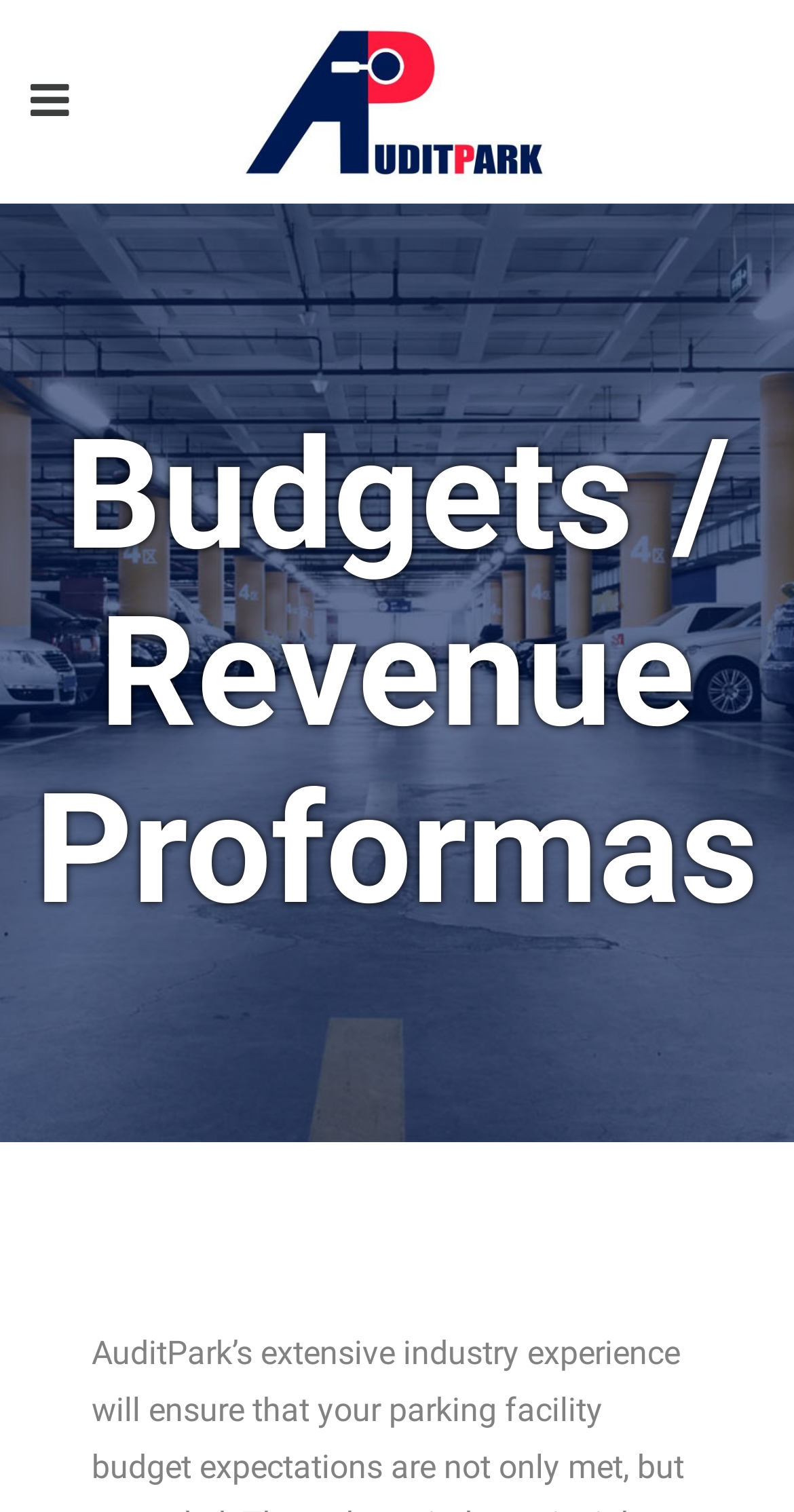What is the first word in the static text?
Refer to the screenshot and respond with a concise word or phrase.

Audit